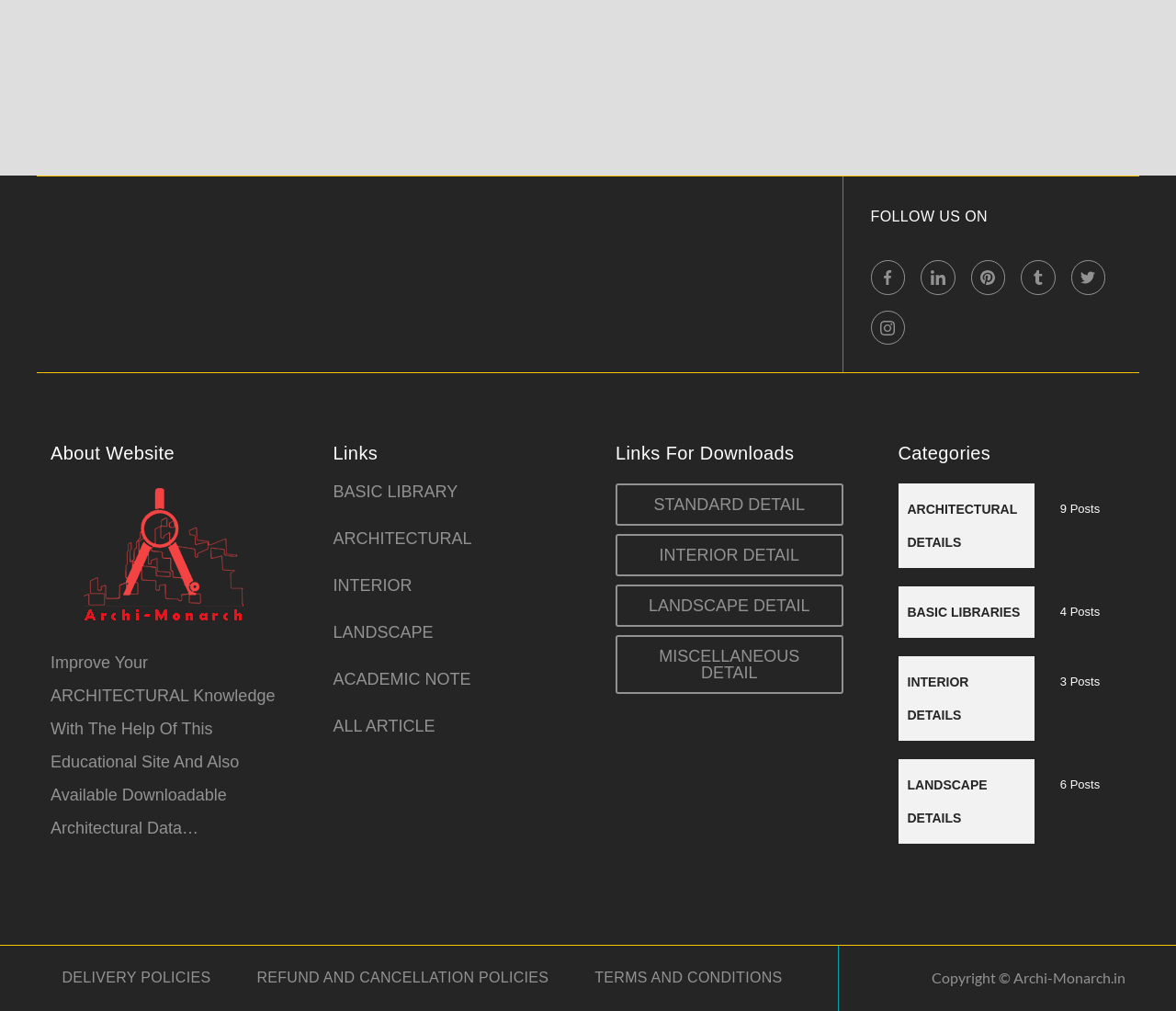Identify the bounding box coordinates for the region of the element that should be clicked to carry out the instruction: "View all articles". The bounding box coordinates should be four float numbers between 0 and 1, i.e., [left, top, right, bottom].

[0.283, 0.71, 0.37, 0.727]